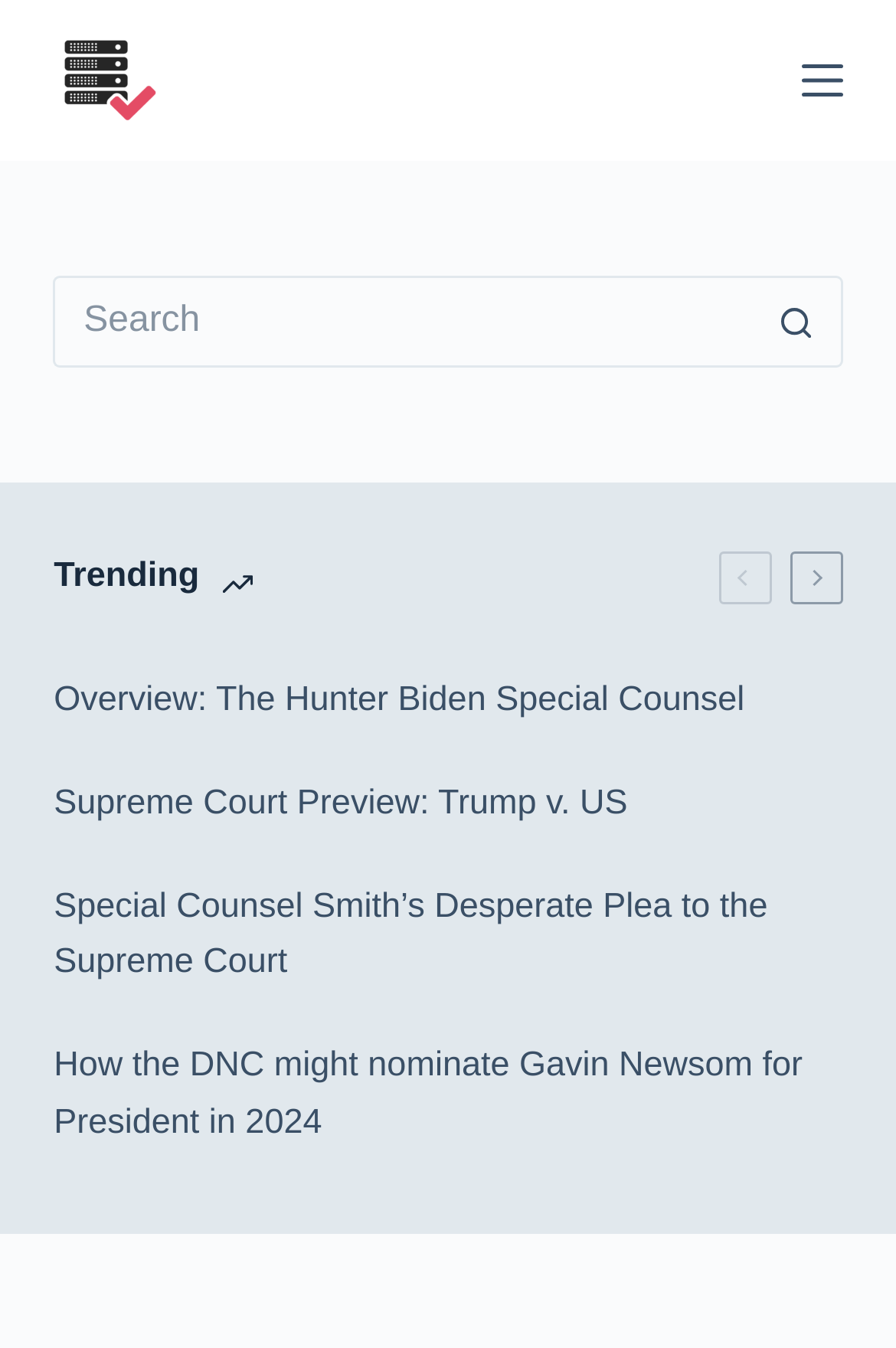Offer a detailed account of what is visible on the webpage.

The webpage is a news website with the title "vnnsponsoredposts – emyNews+". At the top left, there is a "Skip to content" link. Next to it, there is a logo of "emyNews+" with a corresponding image. On the top right, there is a "Menu" button.

Below the logo, there is a search bar that spans most of the width of the page. The search bar consists of a text input field with a placeholder text "Search for..." and a "Search button" on the right side, accompanied by a small image. Above the search button, there is a status indicator that displays "No results" when there are no search results.

Below the search bar, there is a heading "Trending" with an image on the right side. Under the "Trending" heading, there are four news article links, each with a title describing a current event or news story. The articles are arranged vertically, with the first one titled "Overview: The Hunter Biden Special Counsel", followed by "Supreme Court Preview: Trump v. US", then "Special Counsel Smith’s Desperate Plea to the Supreme Court", and finally "How the DNC might nominate Gavin Newsom for President in 2024".